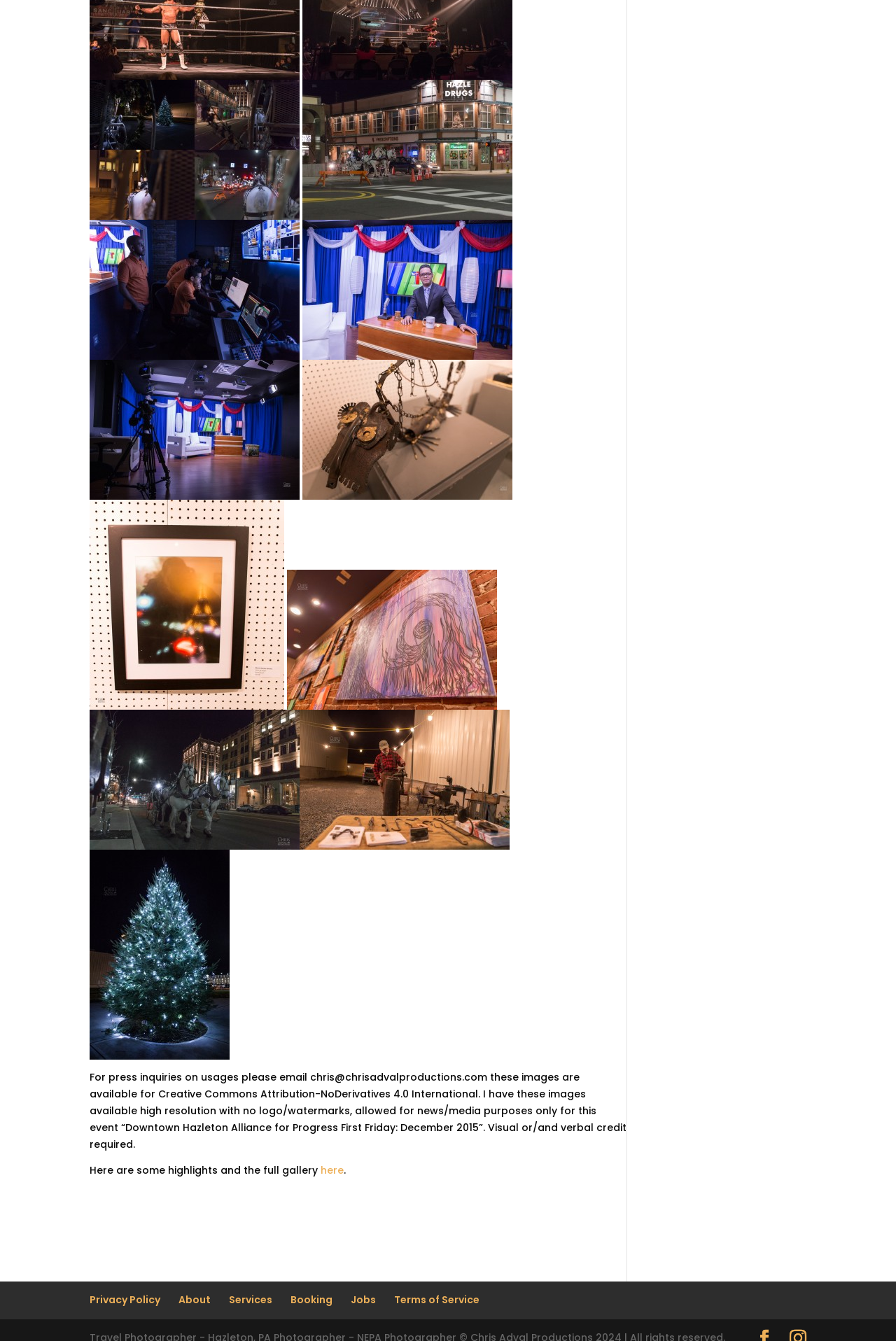What is the license under which the images are available?
Analyze the image and provide a thorough answer to the question.

The images on the webpage are available under the Creative Commons Attribution-NoDerivatives 4.0 International license, which means they can be used for free, but must be attributed to the original creator and cannot be modified or used for commercial purposes.